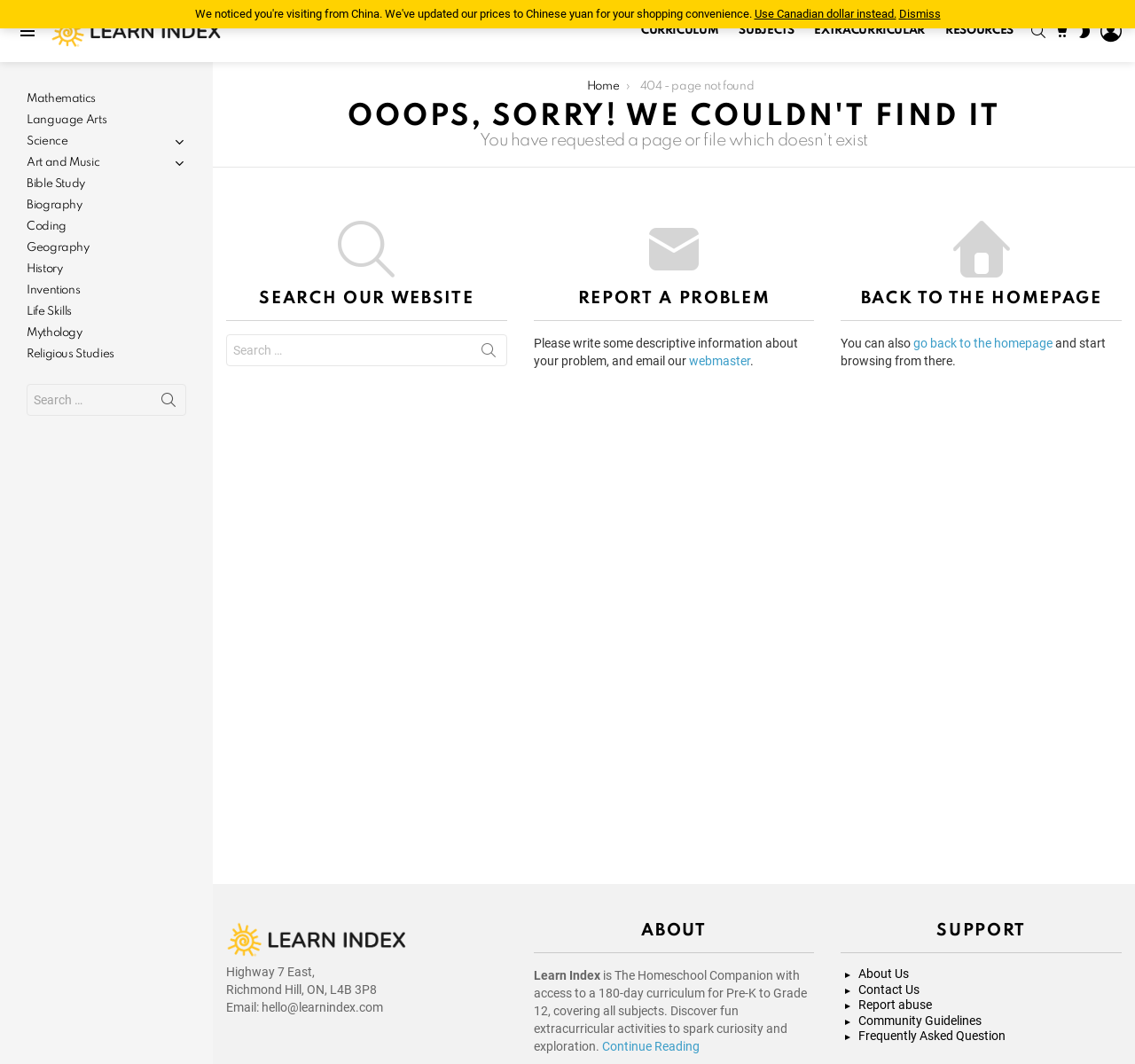What is the error message displayed on the page?
Using the image, respond with a single word or phrase.

404 - page not found